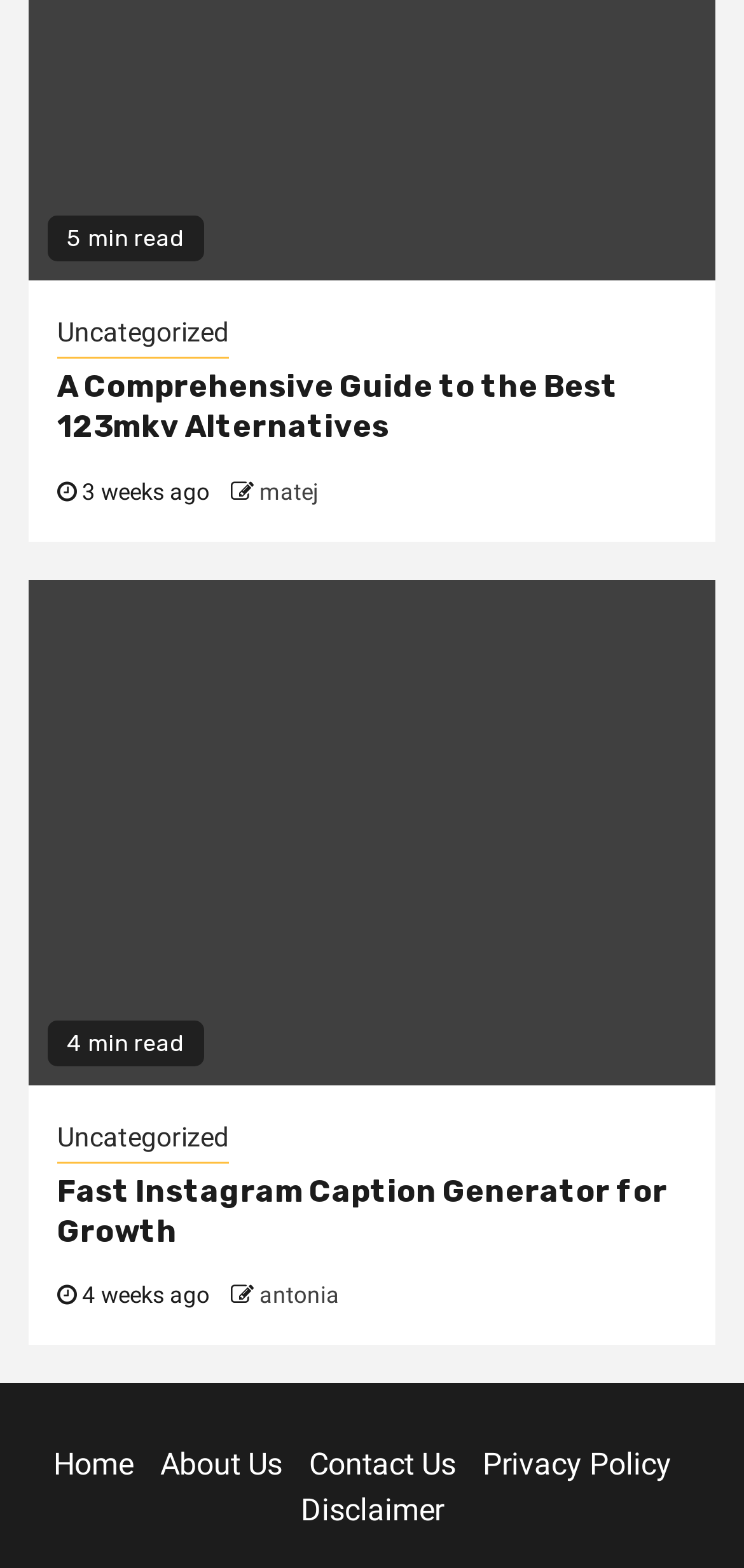Please find the bounding box coordinates of the clickable region needed to complete the following instruction: "read the article about 123mkv alternatives". The bounding box coordinates must consist of four float numbers between 0 and 1, i.e., [left, top, right, bottom].

[0.077, 0.235, 0.923, 0.286]